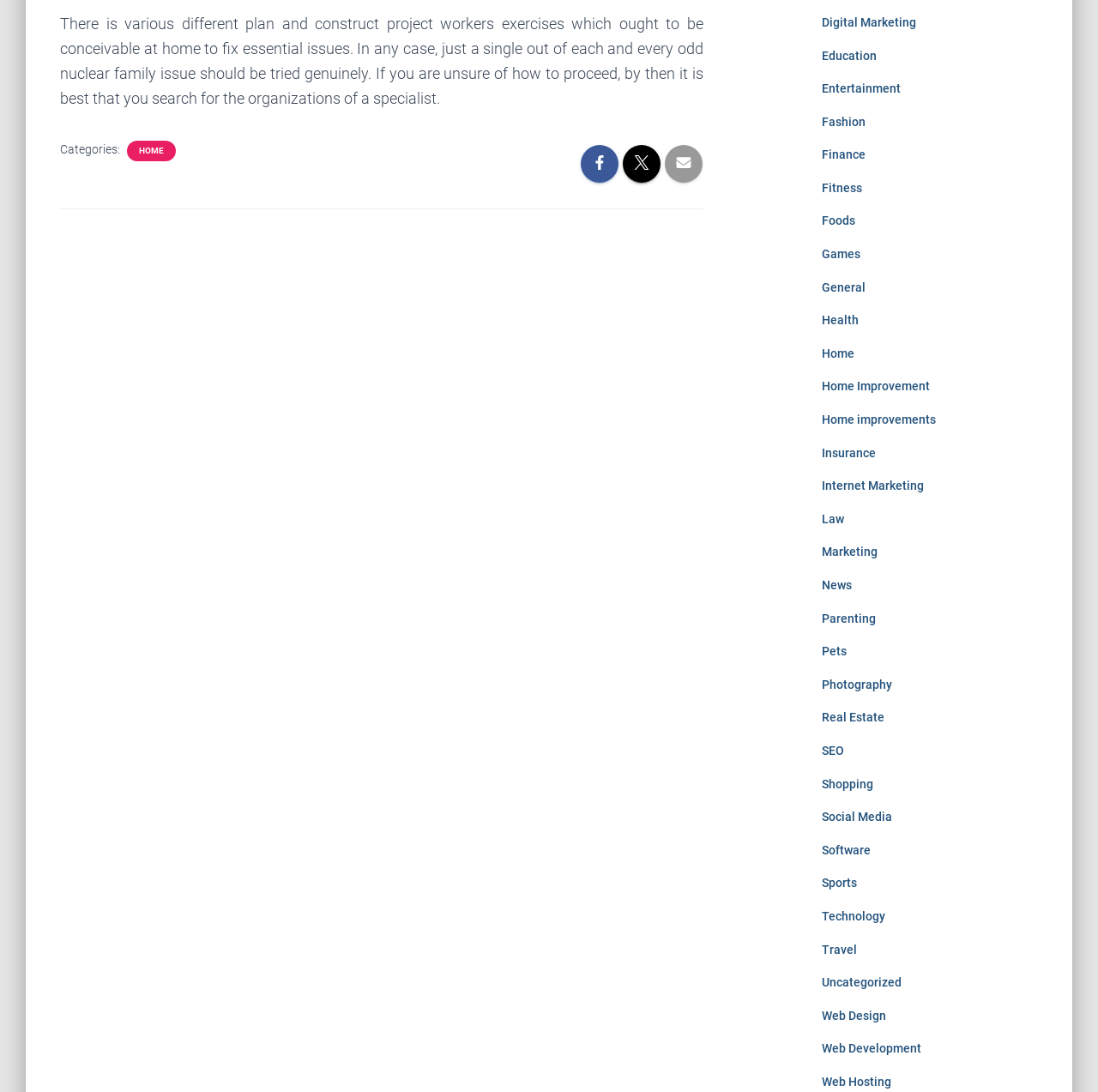Could you provide the bounding box coordinates for the portion of the screen to click to complete this instruction: "Click on the 'HOME' link"?

[0.125, 0.133, 0.151, 0.144]